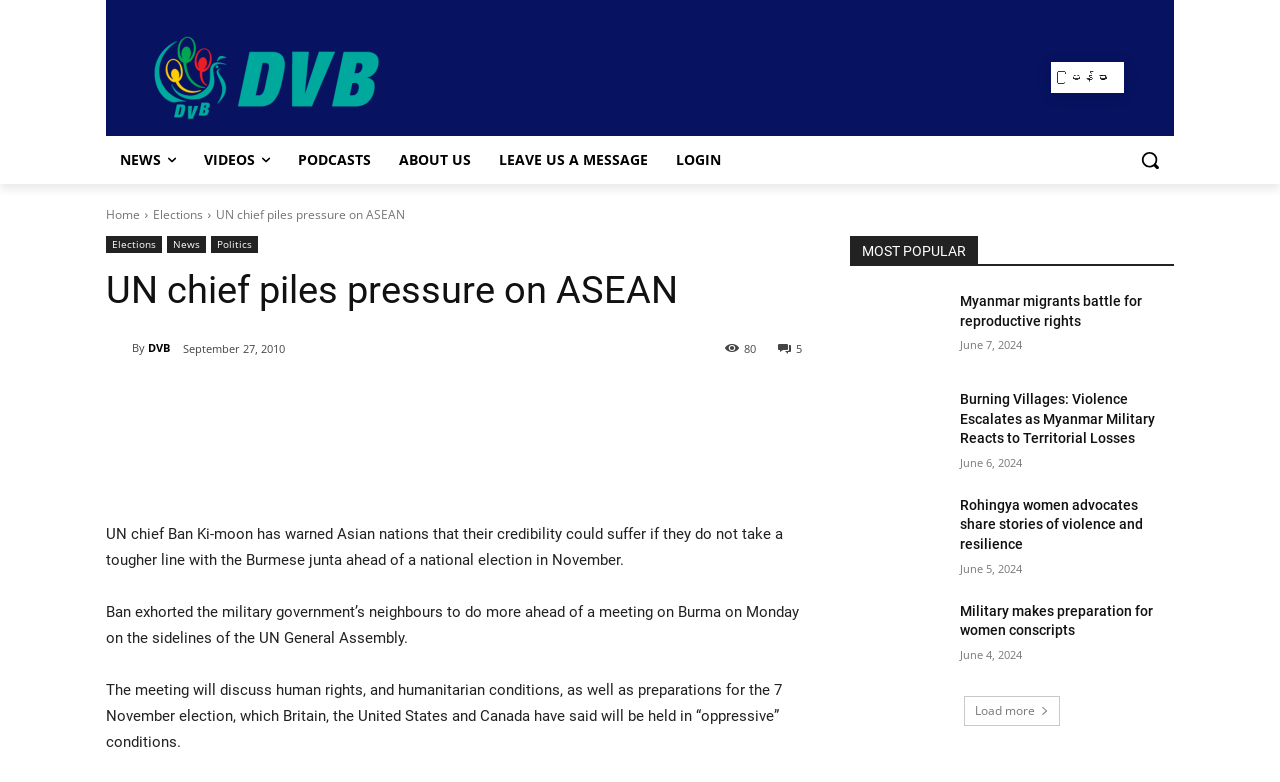Locate the bounding box coordinates of the element that should be clicked to fulfill the instruction: "Search for something".

[0.88, 0.174, 0.917, 0.235]